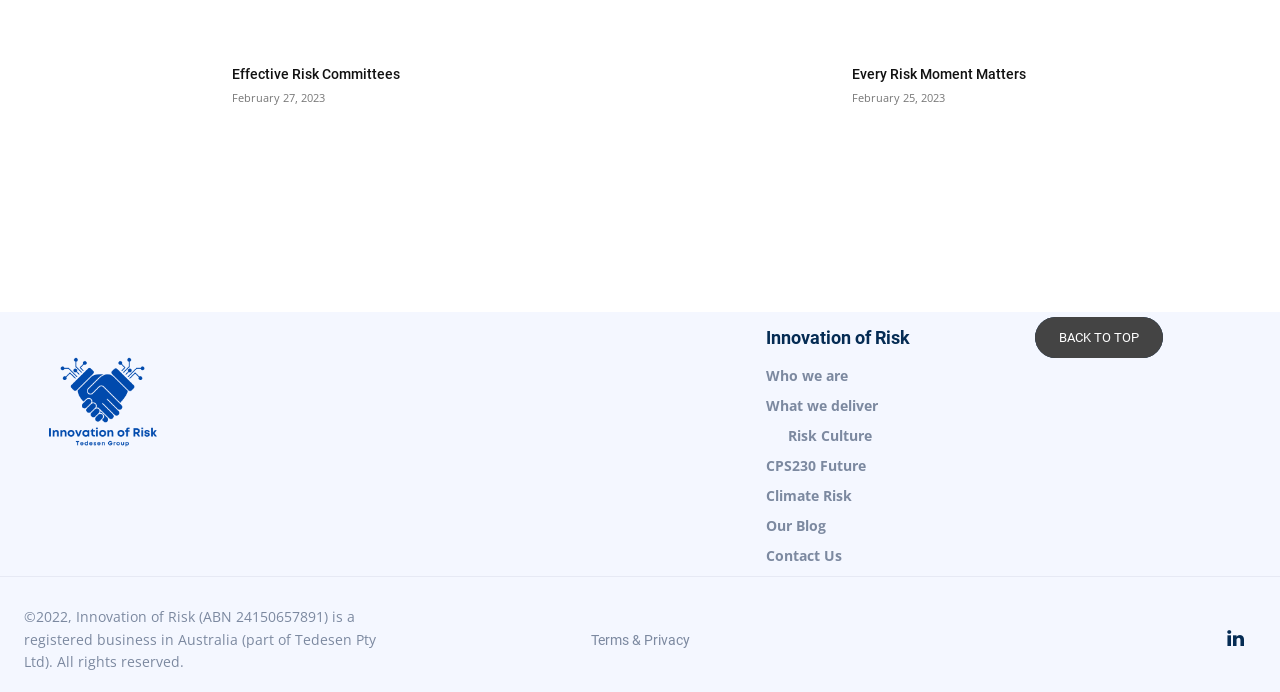Identify the bounding box coordinates for the region to click in order to carry out this instruction: "Read the blog". Provide the coordinates using four float numbers between 0 and 1, formatted as [left, top, right, bottom].

[0.599, 0.739, 0.771, 0.782]